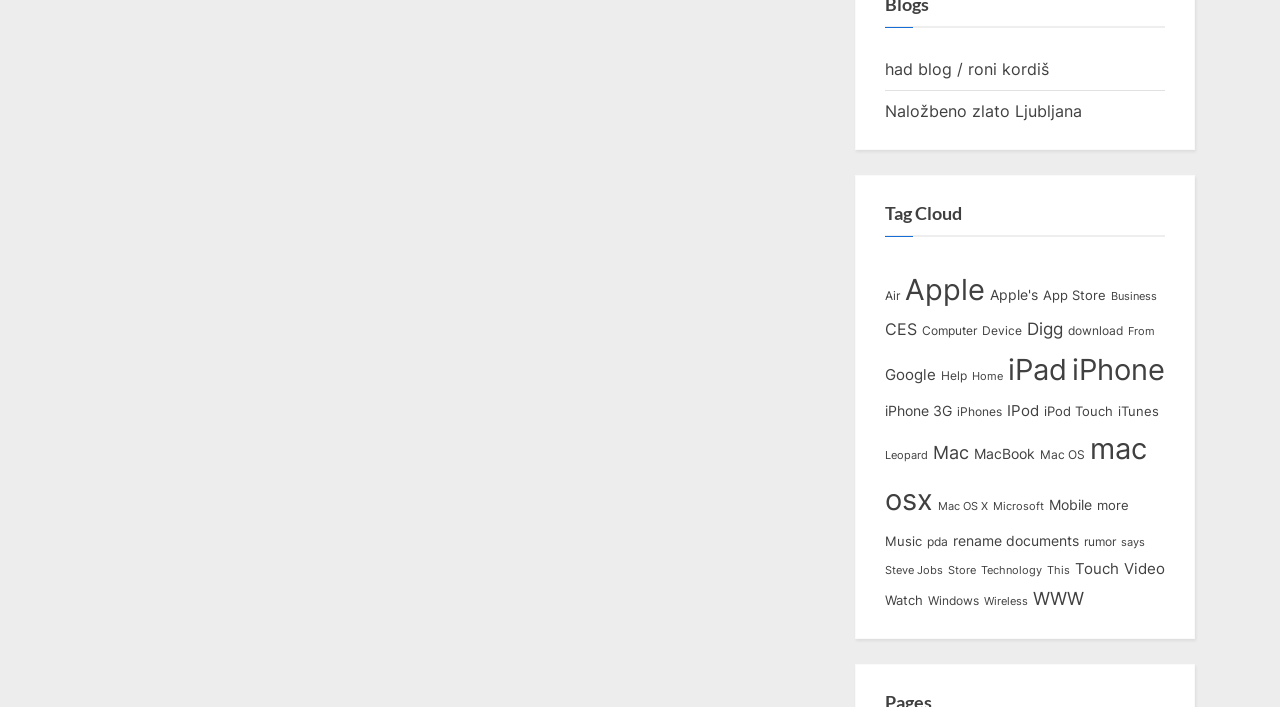Find the bounding box coordinates for the area that must be clicked to perform this action: "View book description".

None